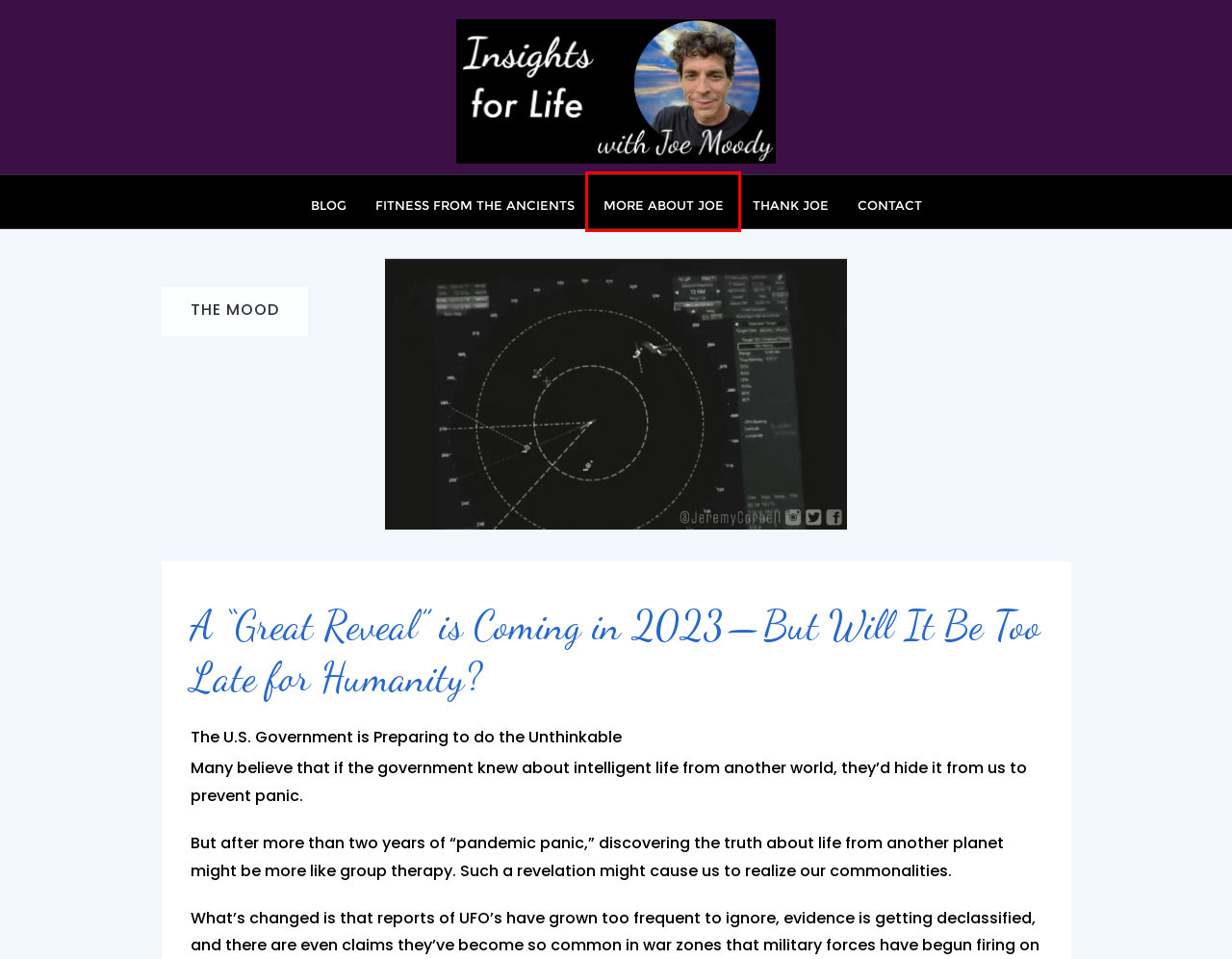Examine the screenshot of the webpage, noting the red bounding box around a UI element. Pick the webpage description that best matches the new page after the element in the red bounding box is clicked. Here are the candidates:
A. Home of Joe Drummer Boy - Joe Moody
B. The Mood - Joe Moody
C. Club Qigong Home - Club Qigong
D. About Joe - Joe Moody
E. More About Joe Moody - Joe Moody
F. Yahoo
G. Contact Joe - Joe Moody
H. Best Premium & Free WordPress Design Themes & Templates

E